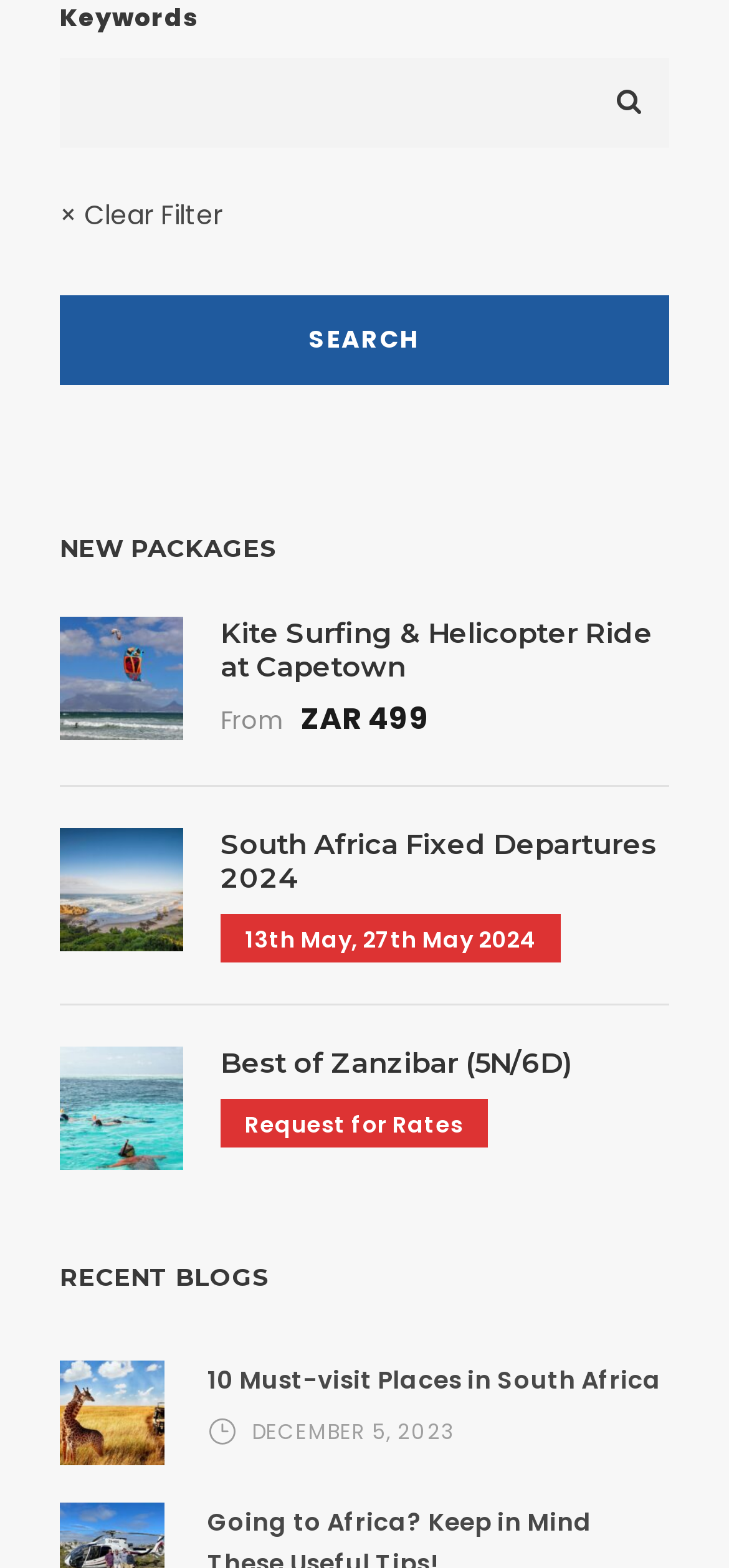What is the request for the Best of Zanzibar package?
Provide a detailed and well-explained answer to the question.

The request for the Best of Zanzibar package is mentioned as 'Request for Rates', which suggests that the user needs to request the rates or prices for this package.